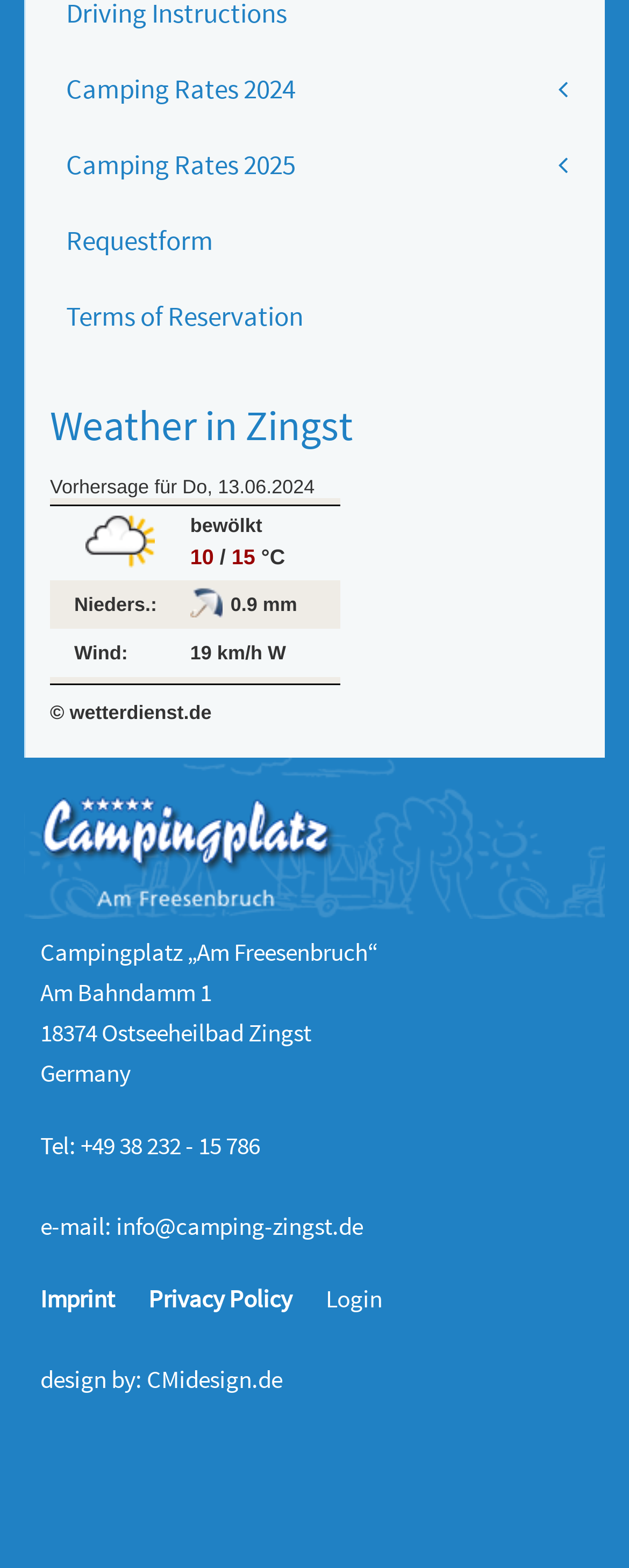Determine the bounding box coordinates of the region to click in order to accomplish the following instruction: "Check the weather forecast". Provide the coordinates as four float numbers between 0 and 1, specifically [left, top, right, bottom].

[0.079, 0.254, 0.923, 0.288]